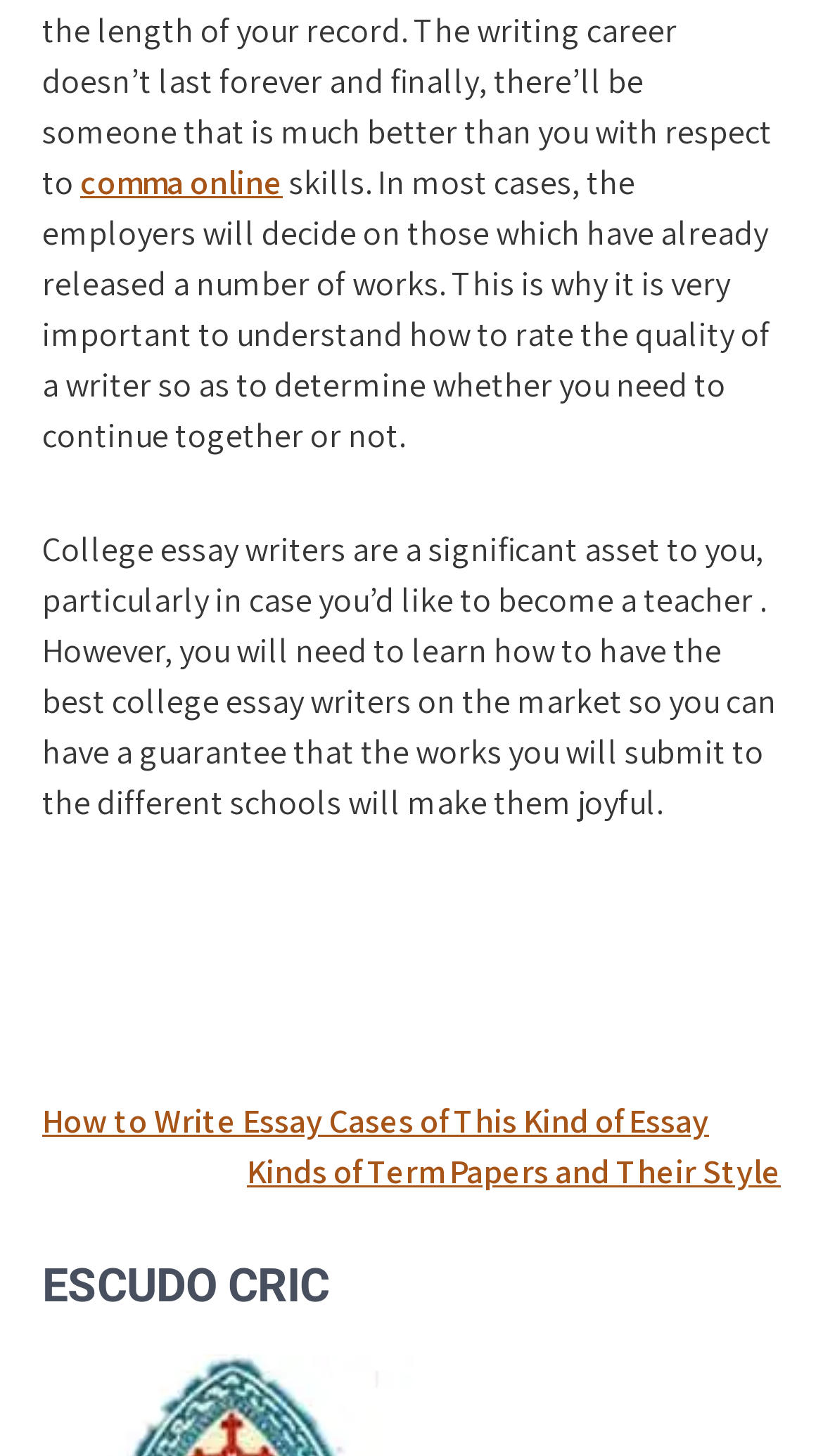Refer to the screenshot and give an in-depth answer to this question: What type of essay is being referred to in the link?

The link 'How to Write Essay Cases of This Kind of Essay' suggests that the type of essay being referred to is 'This Kind of Essay', although the specific type is not explicitly mentioned.